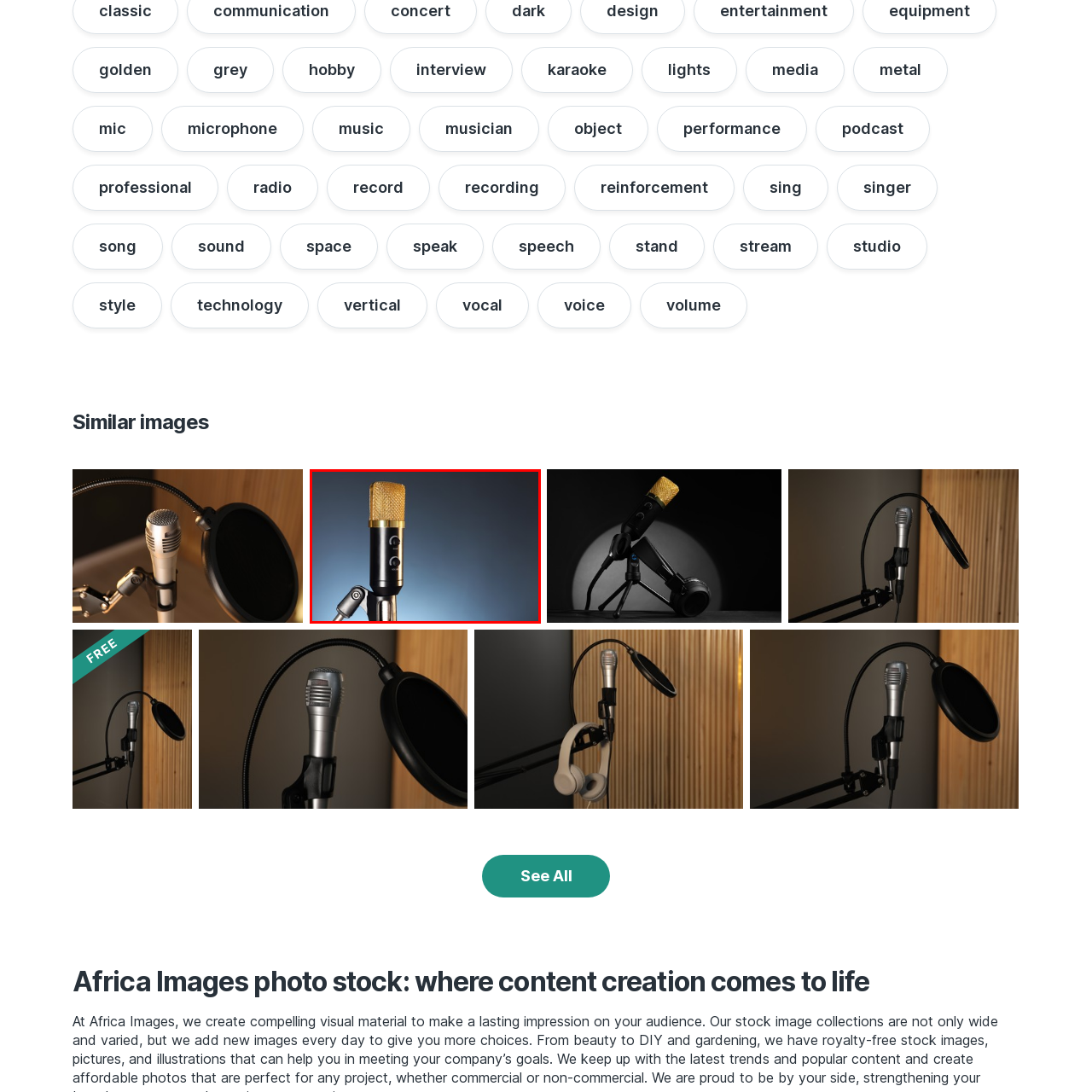Focus on the image outlined in red and offer a detailed answer to the question below, relying on the visual elements in the image:
What is the microphone mounted on?

The microphone is mounted on a sleek, shiny stand, which provides a stable base for the microphone and adds to its overall aesthetic appeal.